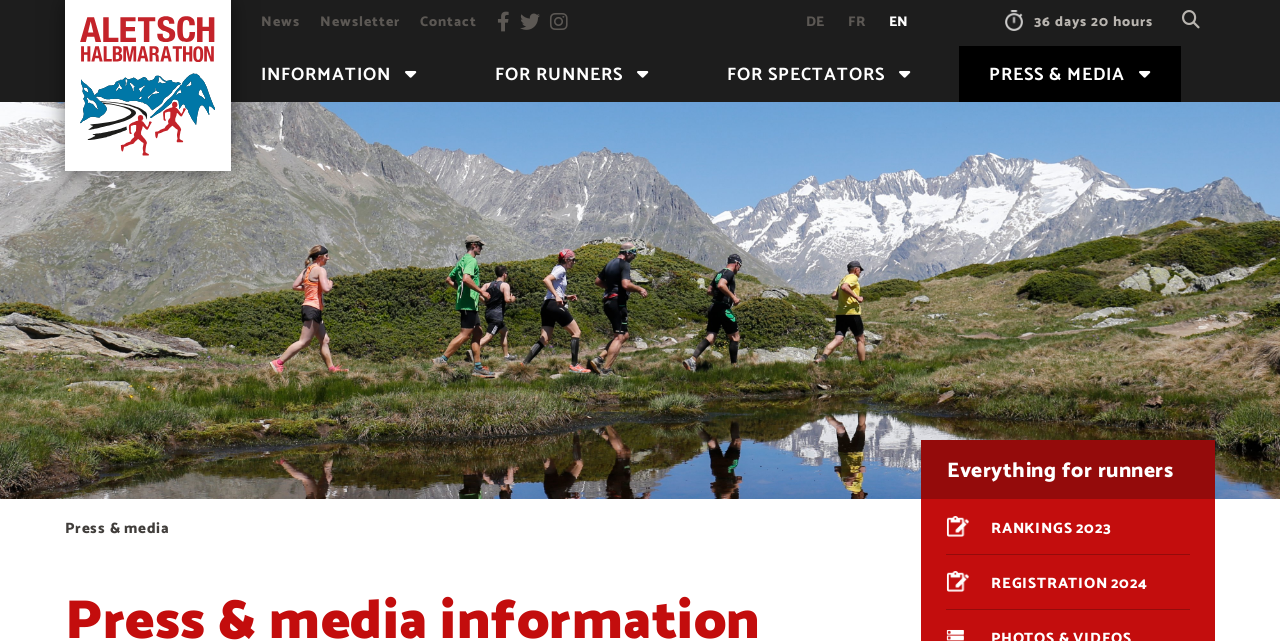Identify and provide the text content of the webpage's primary headline.

Press & media information corner